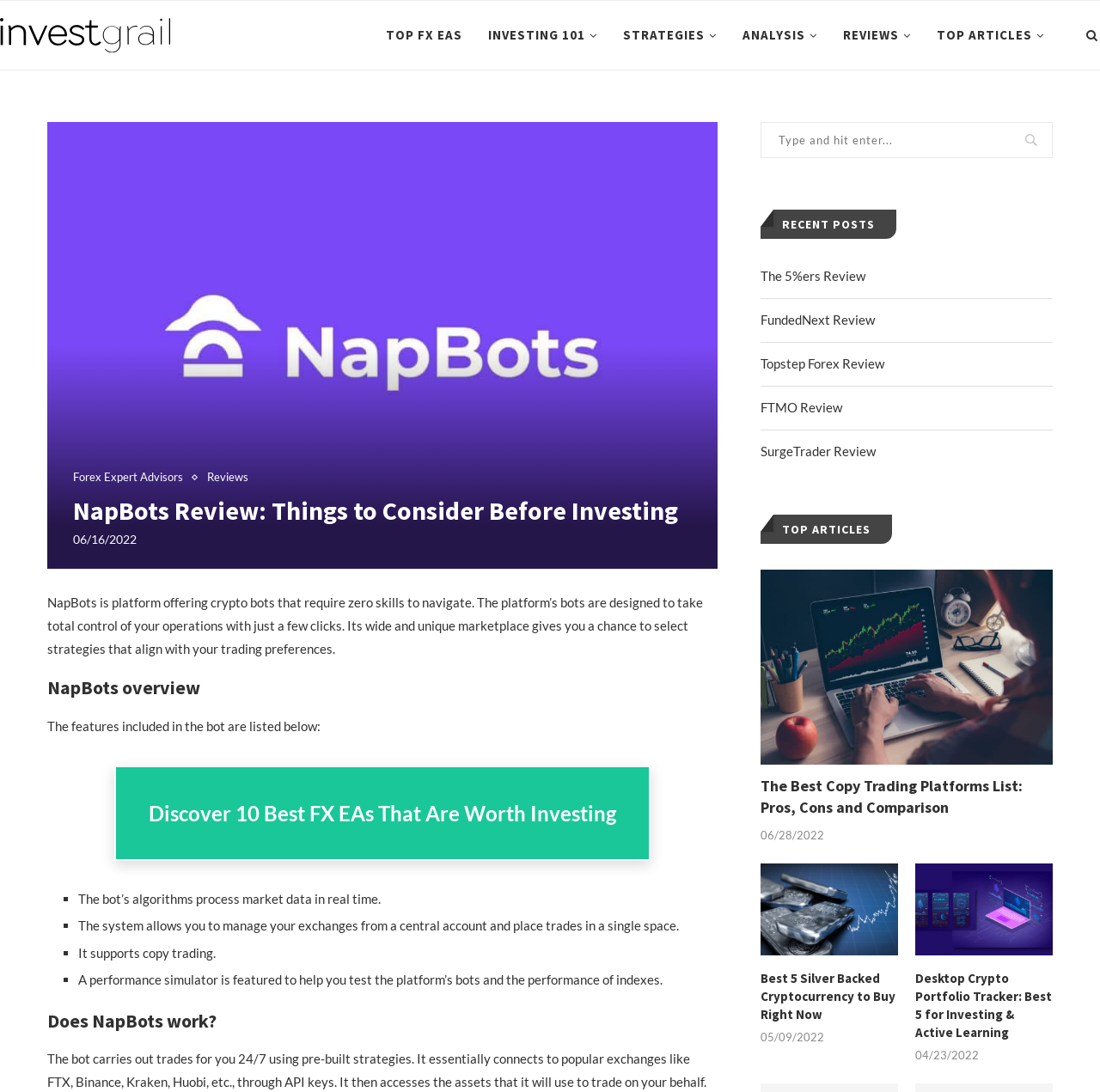Write an exhaustive caption that covers the webpage's main aspects.

This webpage is a review of NapBots, a platform offering crypto bots that require zero skills to navigate. At the top, there is a layout table with several links, including "InvestGrail", "TOP FX EAS", "INVESTING 101", "STRATEGIES", "ANALYSIS", "REVIEWS", and "TOP ARTICLES". There is also a search bar on the top right corner.

Below the layout table, there is a heading "NapBots Review: Things to Consider Before Investing" followed by a time stamp "06/16/2022". The review describes NapBots as a platform that offers crypto bots that can take total control of operations with just a few clicks. It highlights the platform's unique marketplace, which allows users to select strategies that align with their trading preferences.

The review then provides an overview of NapBots, listing its features, including real-time market data processing, central account management, and copy trading. It also mentions a performance simulator that allows users to test the platform's bots and indexes.

Further down, there is a section that asks "Does NapBots work?" and explains how the bot carries out trades for users 24/7 using pre-built strategies. It connects to popular exchanges like FTX, Binance, Kraken, and Huobi through API keys.

On the right side of the page, there are two complementary sections. The top section has a heading "RECENT POSTS" and lists several links to reviews, including "The 5%ers Review", "FundedNext Review", and "Topstep Forex Review". The bottom section has a heading "TOP ARTICLES" and lists several links to articles, including "The Best Copy Trading Platforms List: Pros, Cons and Comparison" and "Best 5 Silver Backed Cryptocurrency to Buy Right Now". Each article has a time stamp indicating when it was published.